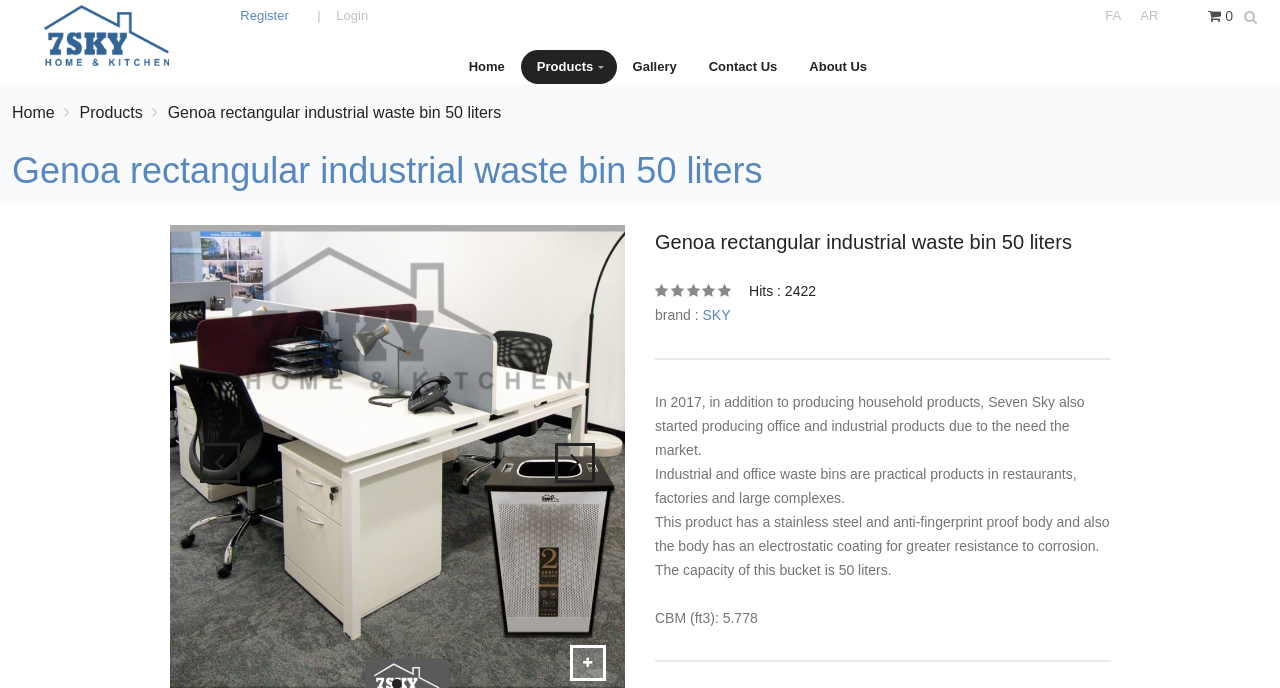Using the element description: "About Us", determine the bounding box coordinates. The coordinates should be in the format [left, top, right, bottom], with values between 0 and 1.

[0.62, 0.073, 0.69, 0.123]